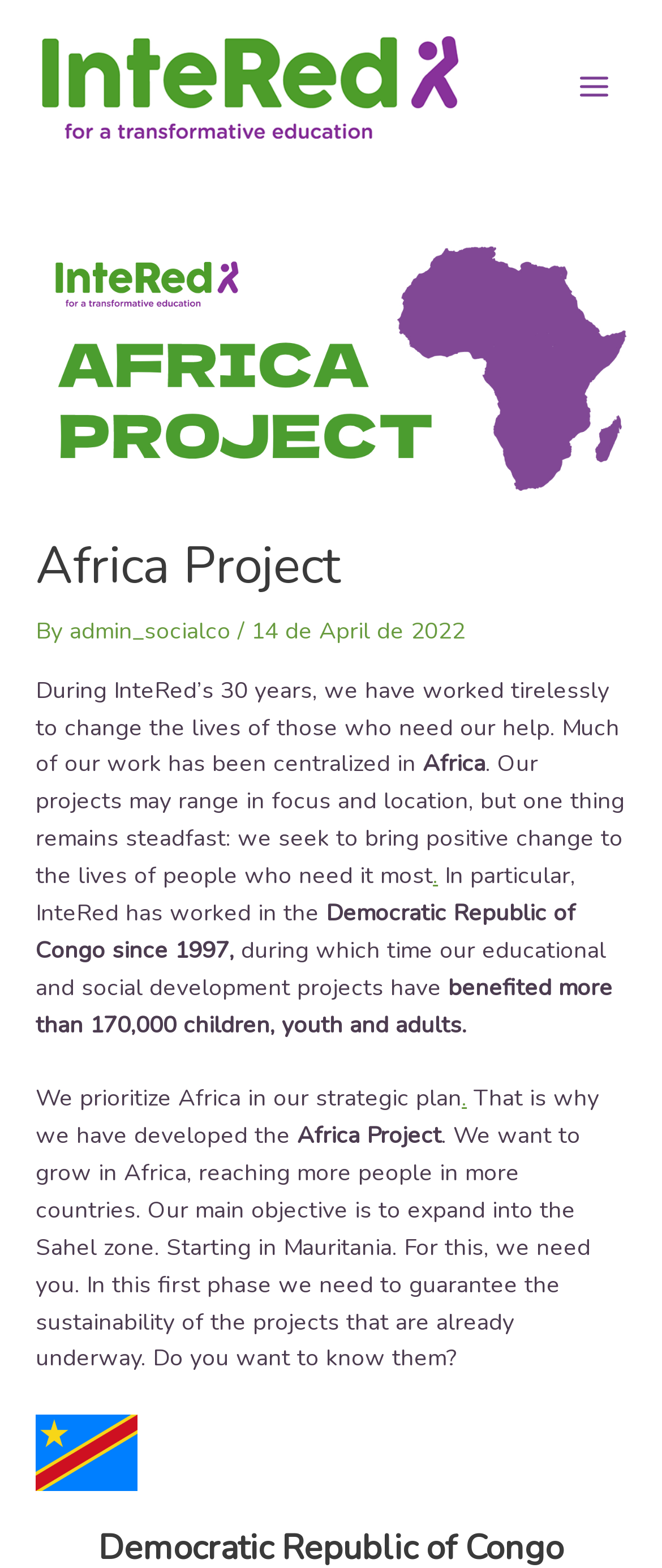Where has InteRed worked since 1997?
Can you offer a detailed and complete answer to this question?

The webpage mentions that InteRed has worked in the Democratic Republic of Congo since 1997, which is stated in the paragraph that describes their work in Africa.